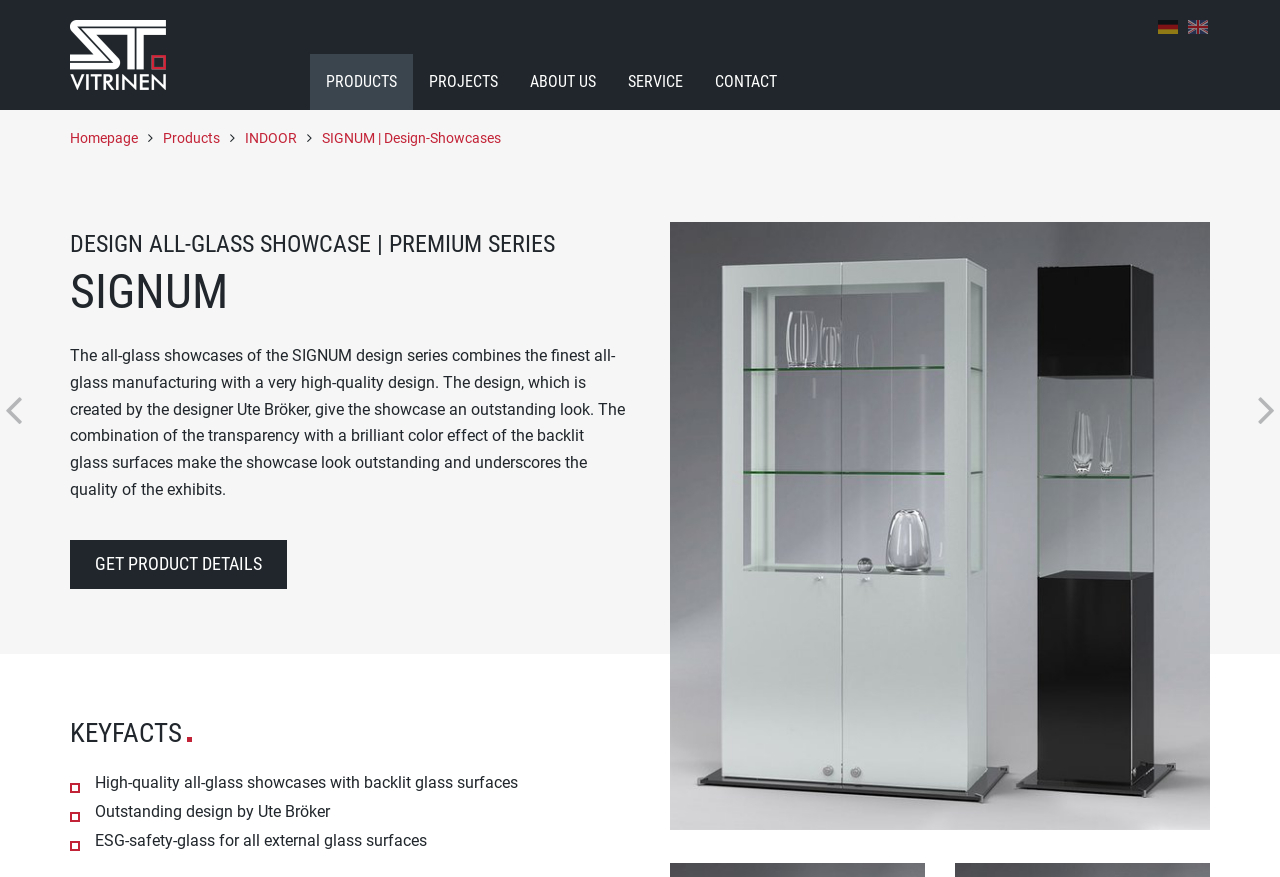Please identify the bounding box coordinates of the clickable element to fulfill the following instruction: "View the SIGNUM design all-glass showcases image". The coordinates should be four float numbers between 0 and 1, i.e., [left, top, right, bottom].

[0.518, 0.253, 0.951, 0.946]